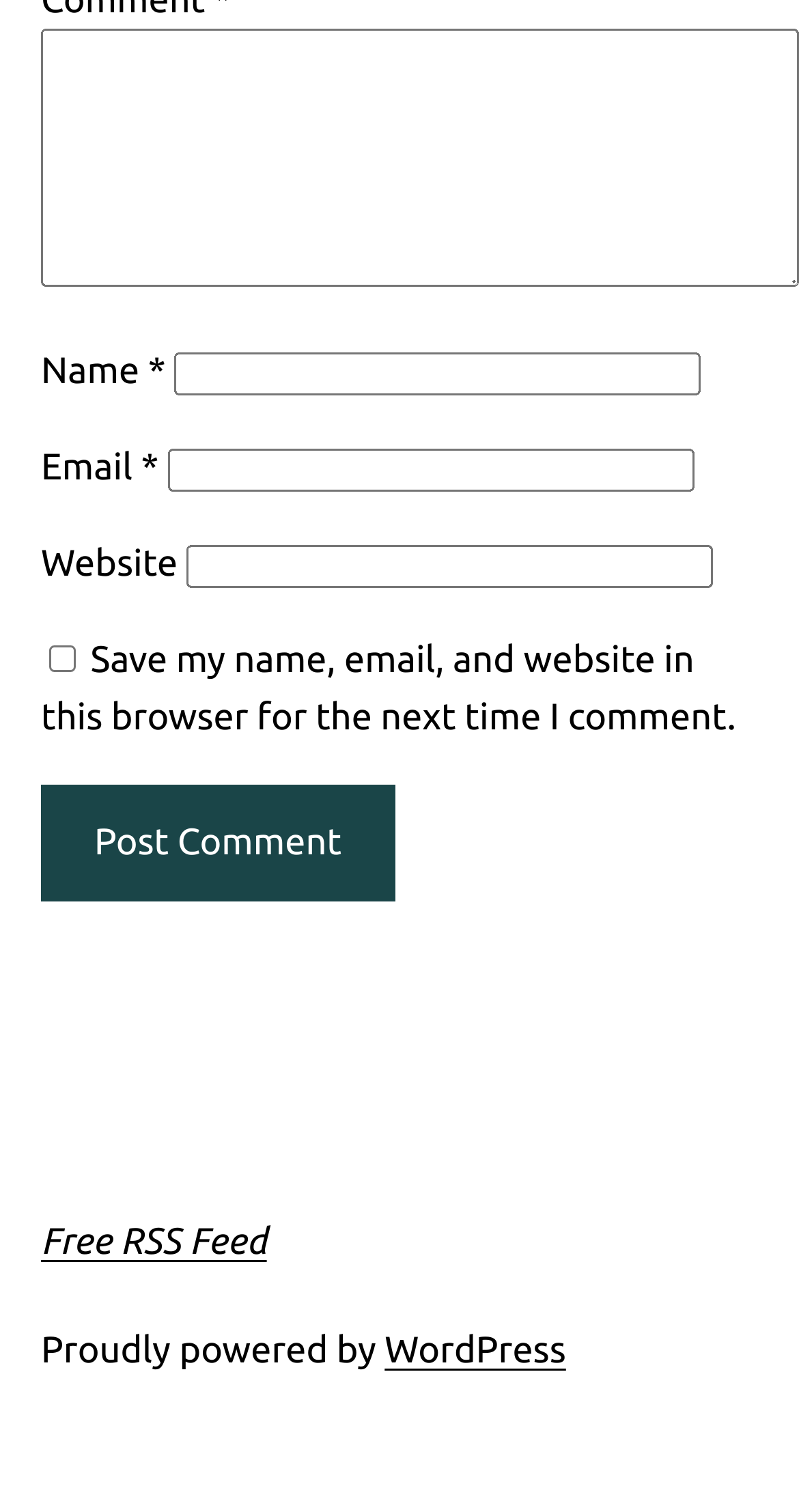Please find the bounding box coordinates (top-left x, top-left y, bottom-right x, bottom-right y) in the screenshot for the UI element described as follows: Free RSS Feed

[0.051, 0.808, 0.334, 0.835]